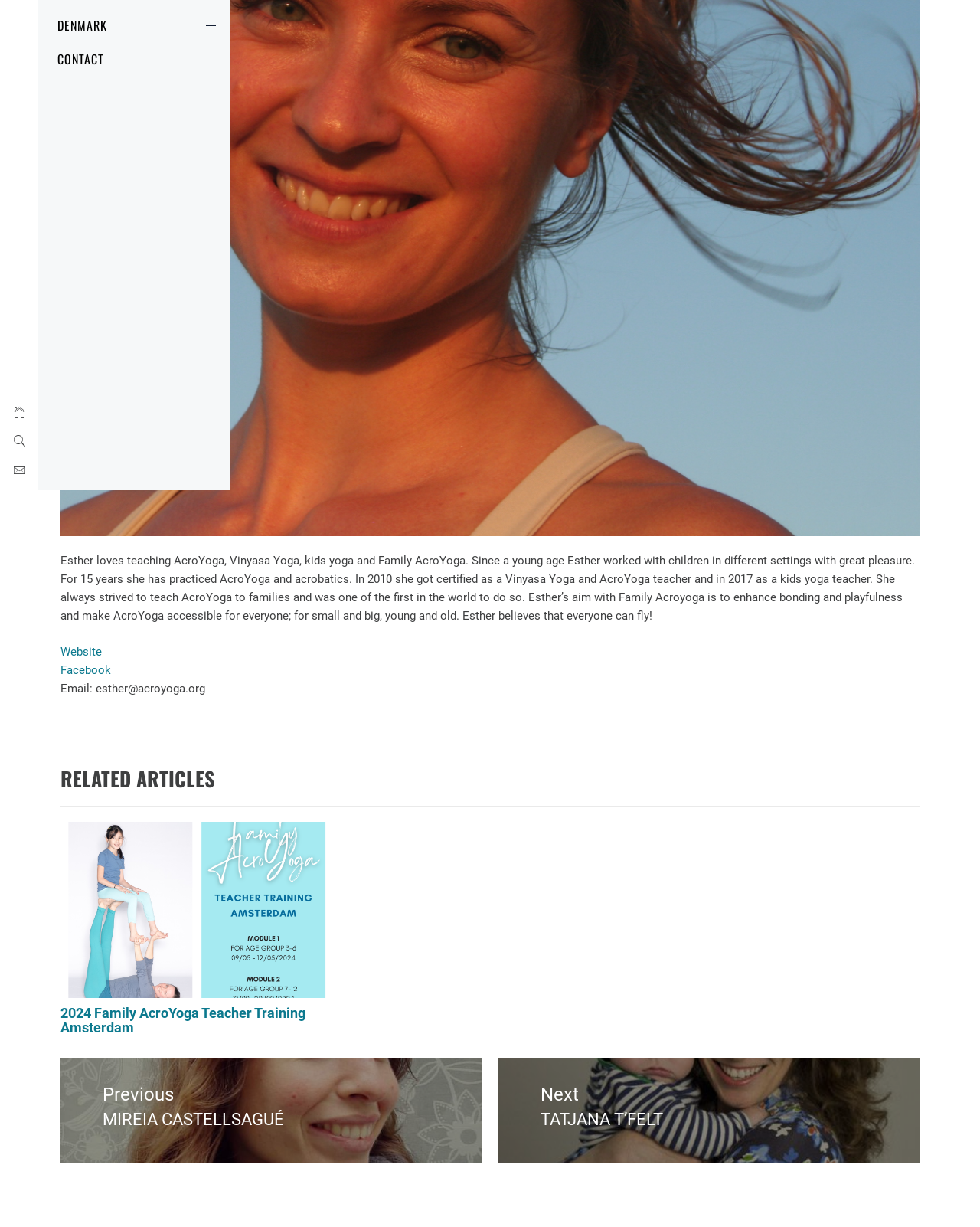Give the bounding box coordinates for the element described as: "Next Next post: TATJANA T’FELT".

[0.624, 0.706, 0.938, 0.782]